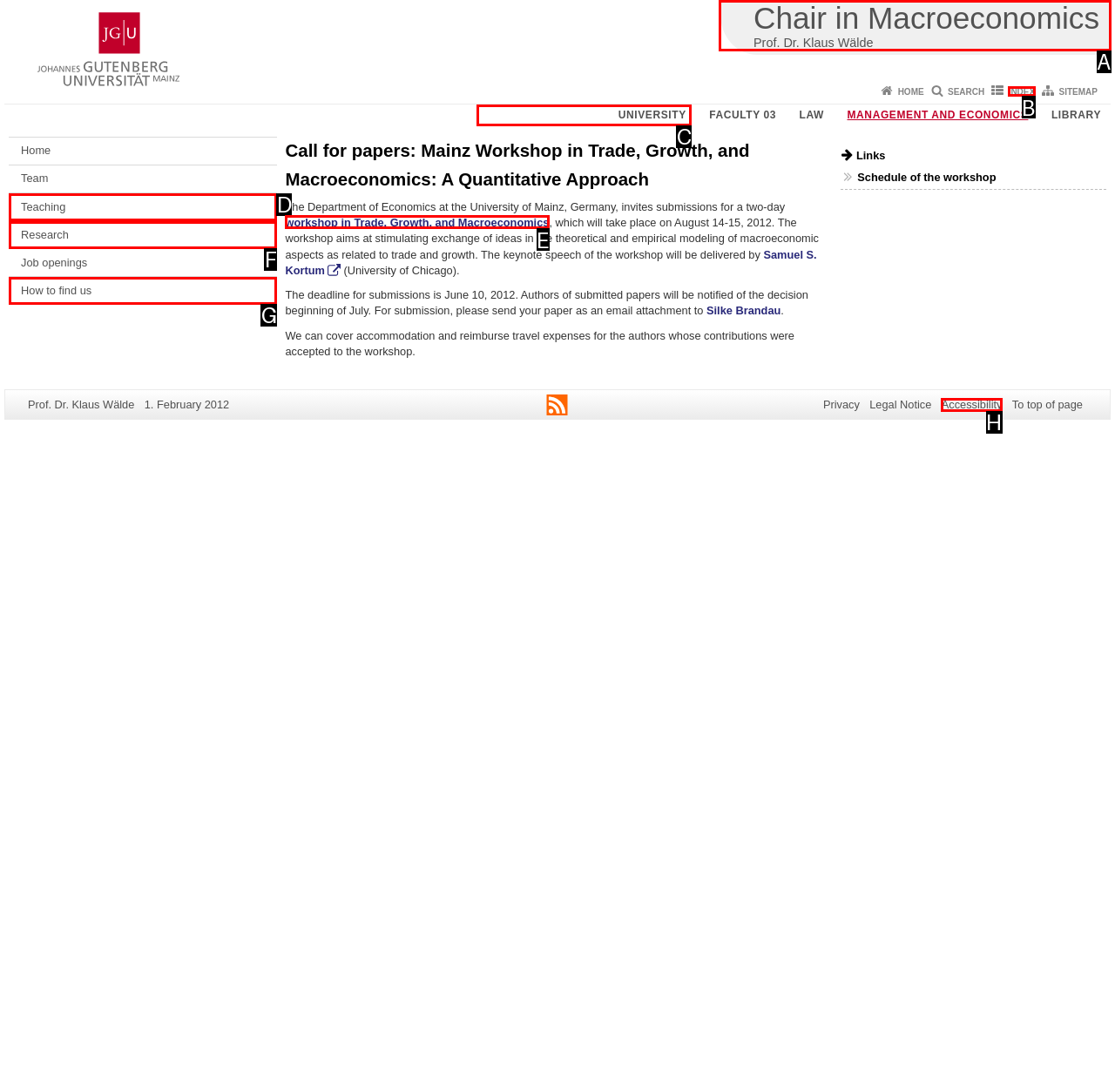Identify the correct UI element to click for the following task: Navigate to the UNIVERSITY page Choose the option's letter based on the given choices.

C